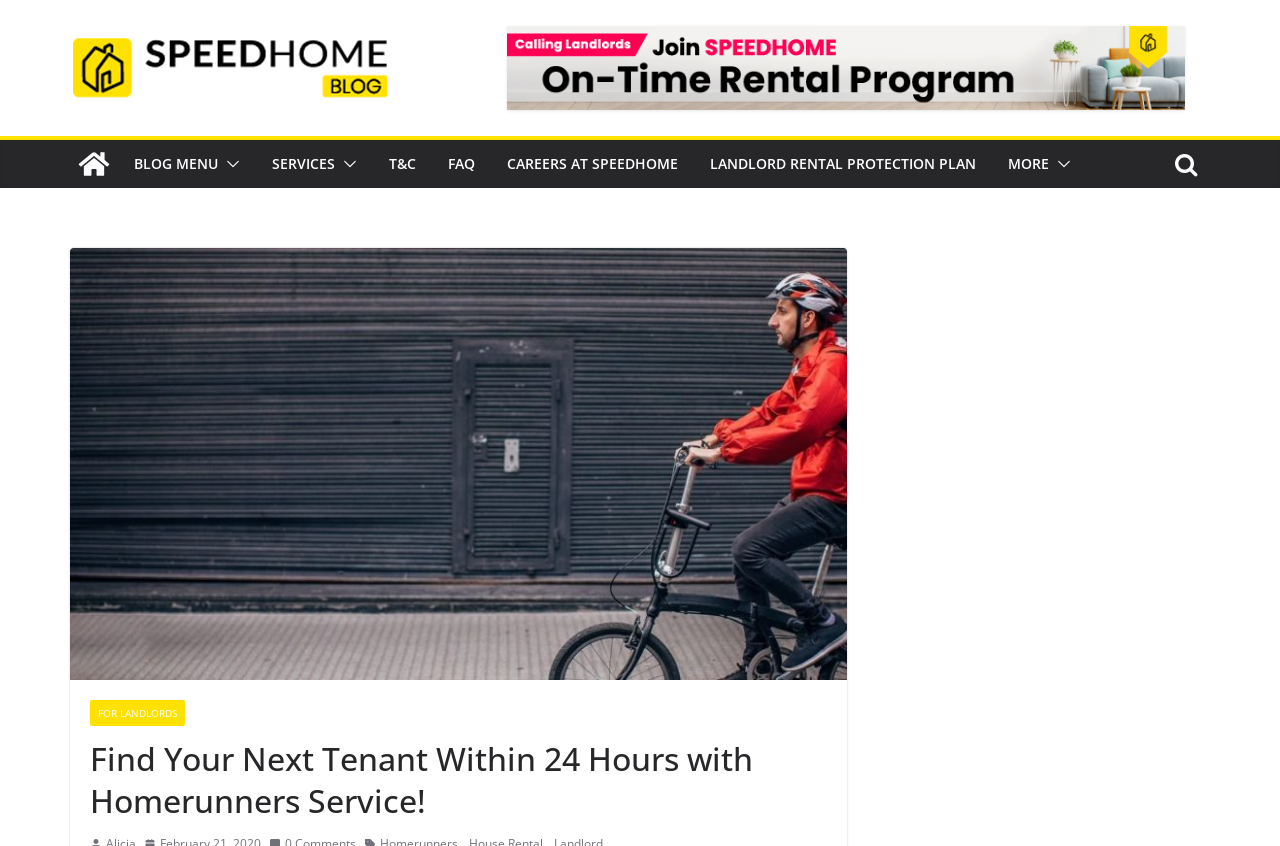Please identify the bounding box coordinates of the area that needs to be clicked to follow this instruction: "Learn about SERVICES".

[0.212, 0.177, 0.262, 0.21]